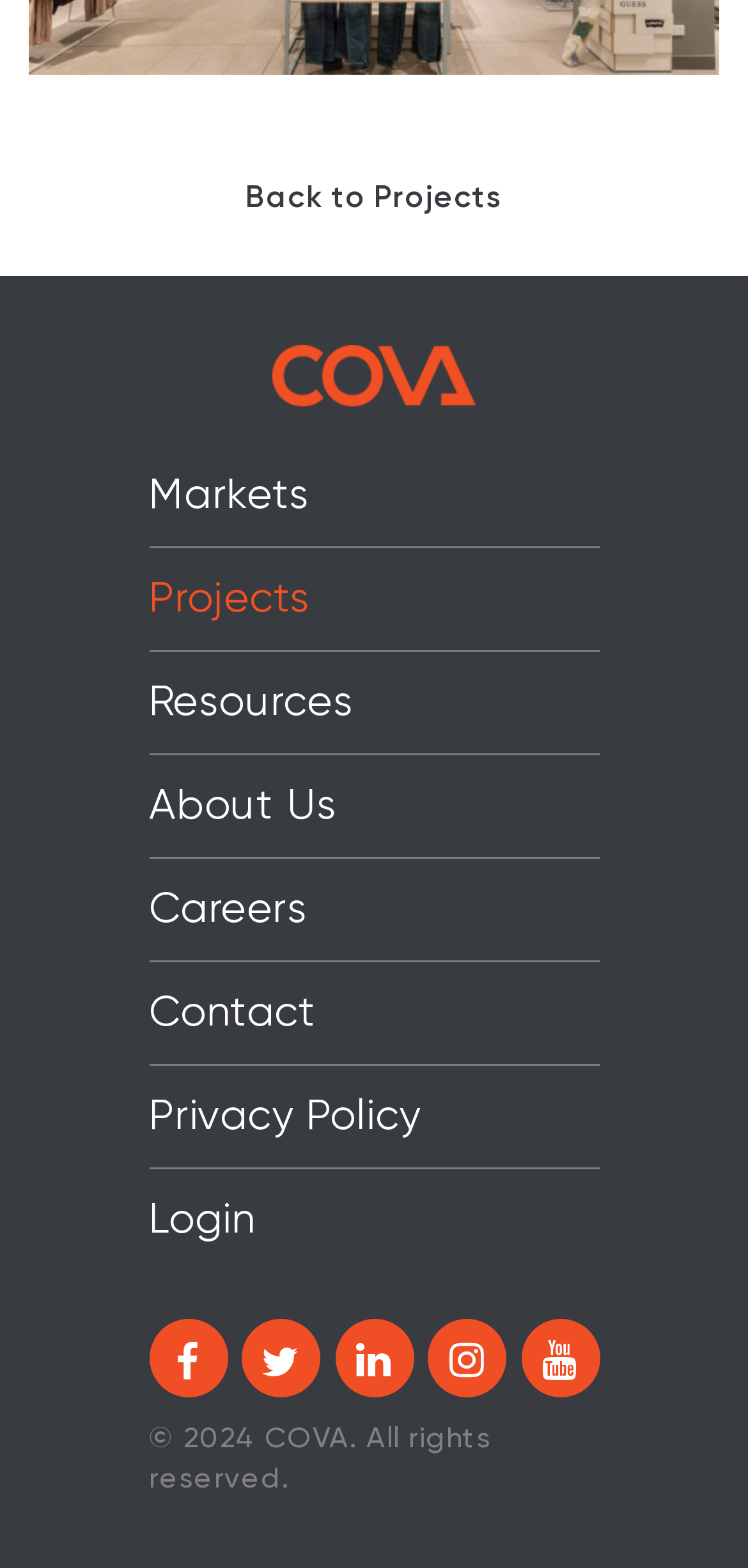Look at the image and write a detailed answer to the question: 
How many links are in the footer?

I counted the number of link elements in the footer section, which are 'Back to Projects', 'Markets', 'Projects', 'Resources', 'About Us', 'Careers', 'Contact', 'Privacy Policy', 'Login', and three social media links.